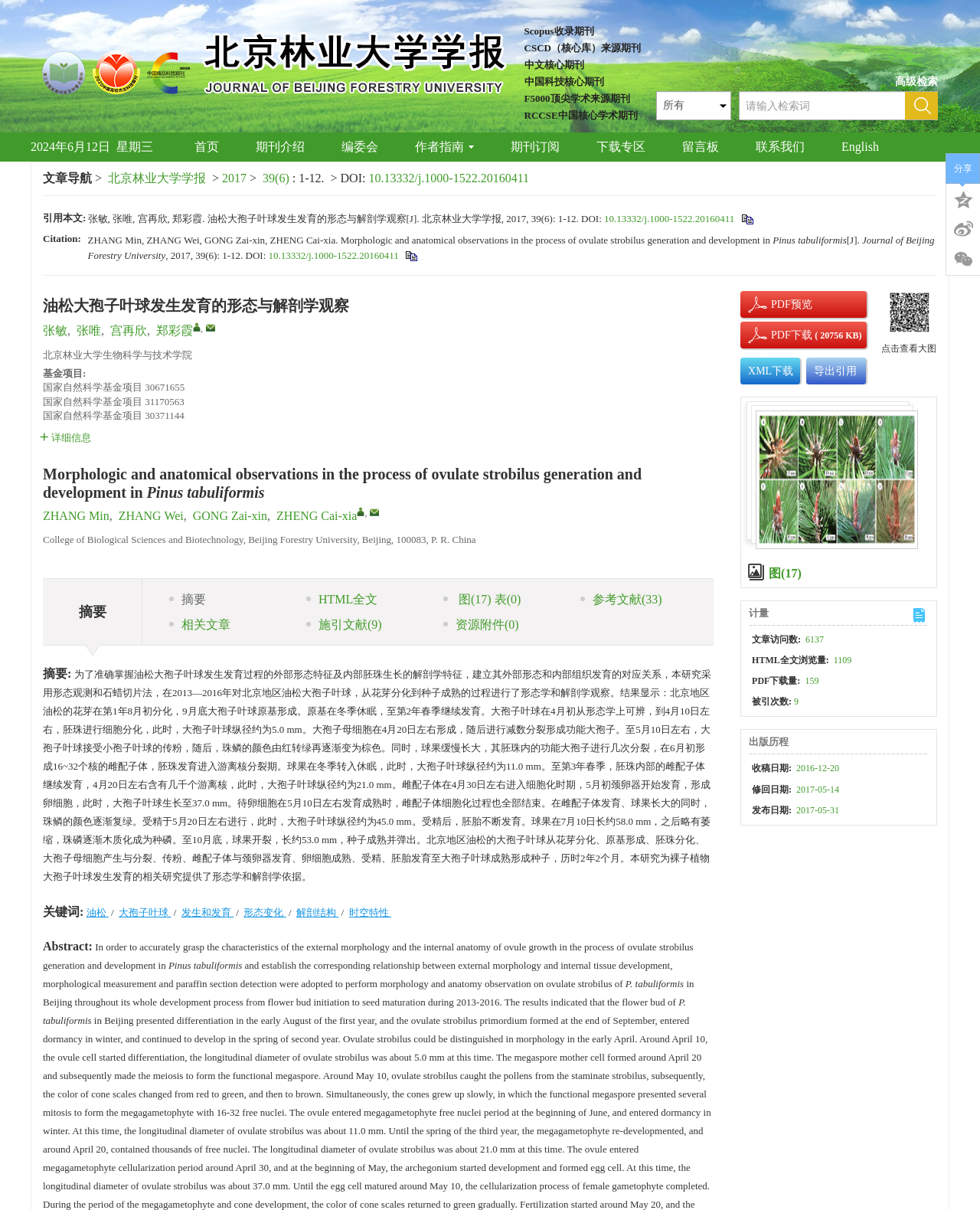Answer the question with a single word or phrase: 
What is the DOI of the article?

10.13332/j.1000-1522.20160411